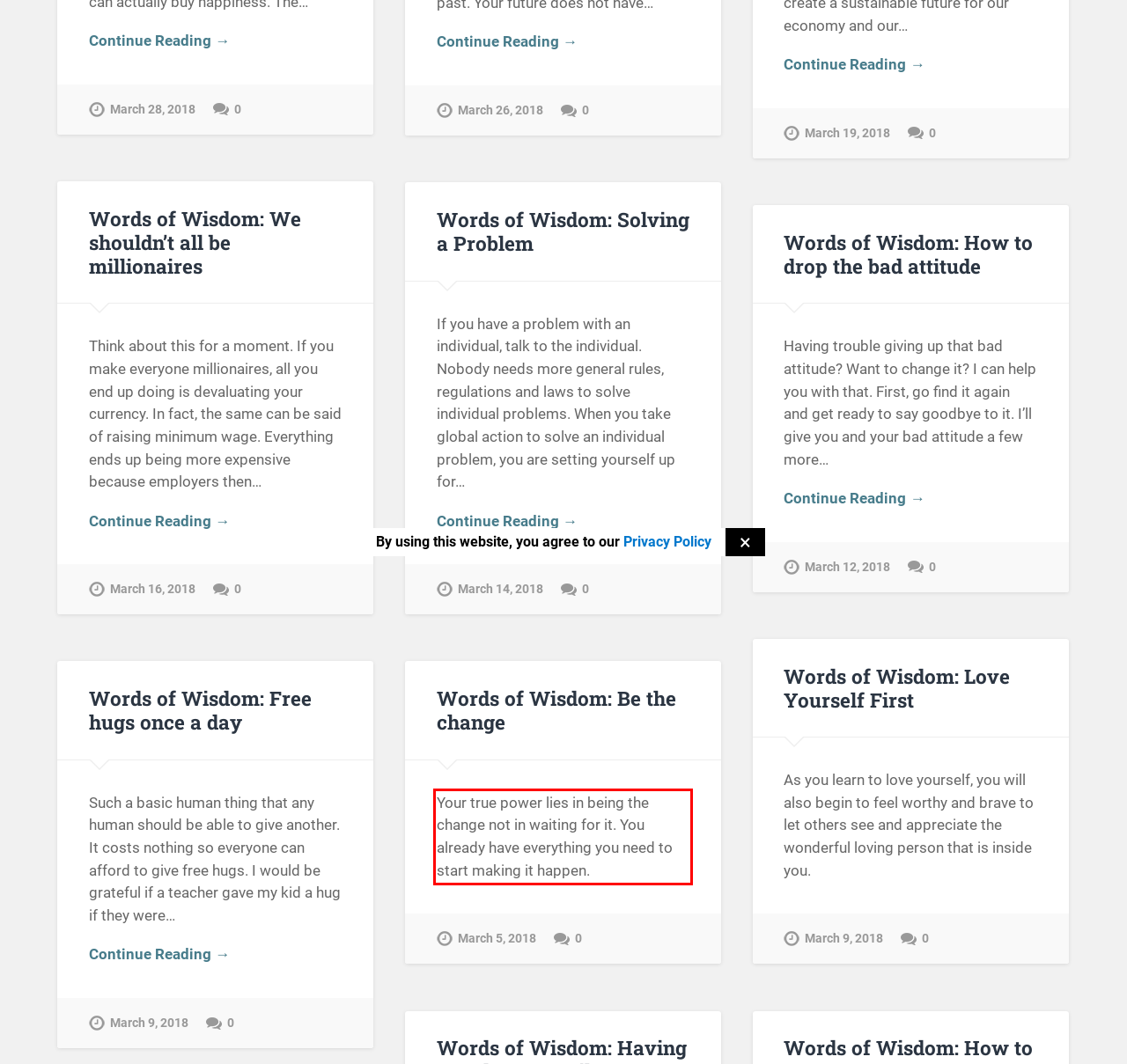You are looking at a screenshot of a webpage with a red rectangle bounding box. Use OCR to identify and extract the text content found inside this red bounding box.

Your true power lies in being the change not in waiting for it. You already have everything you need to start making it happen.